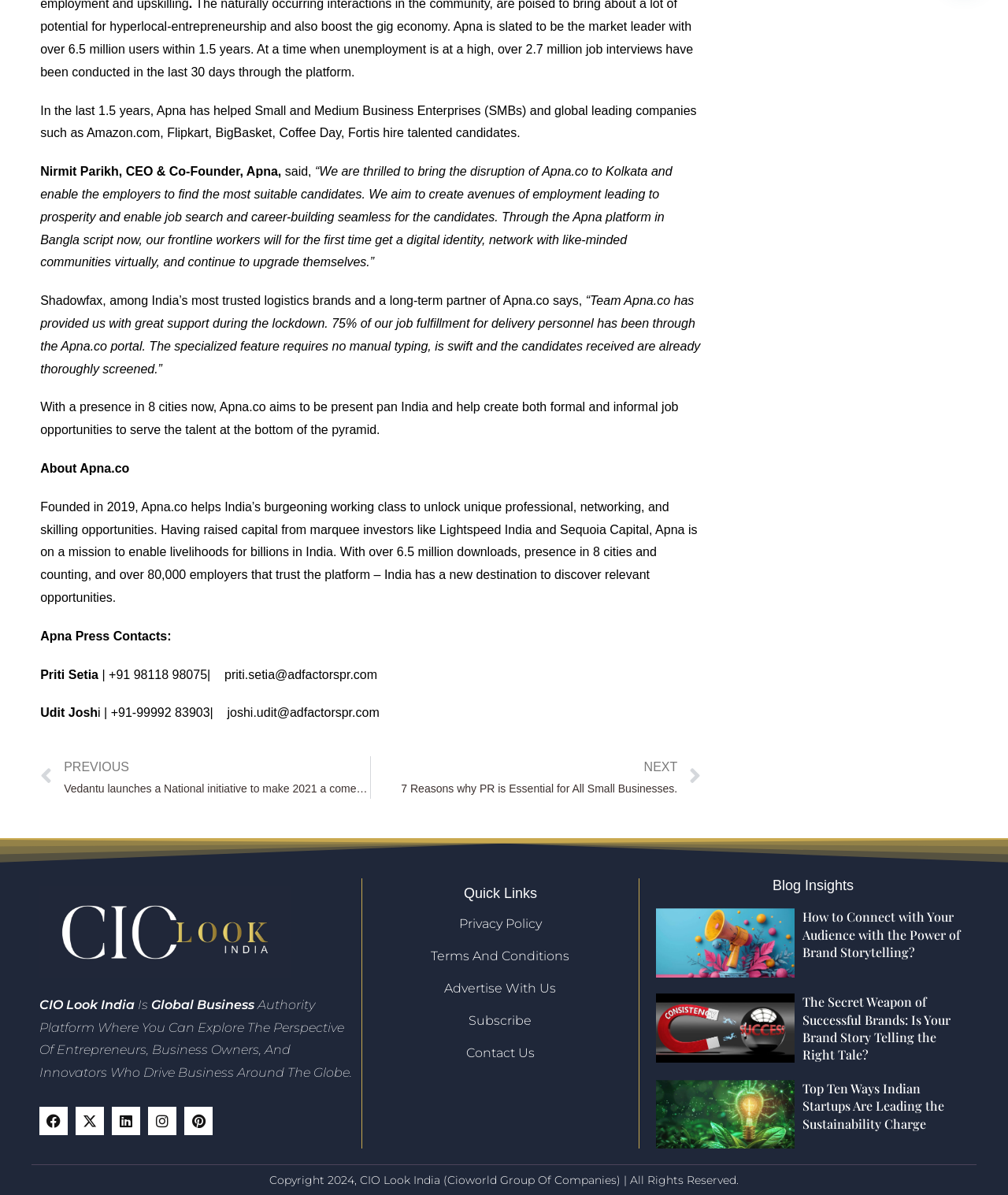Determine the bounding box of the UI element mentioned here: "X-twitter". The coordinates must be in the format [left, top, right, bottom] with values ranging from 0 to 1.

[0.075, 0.926, 0.103, 0.95]